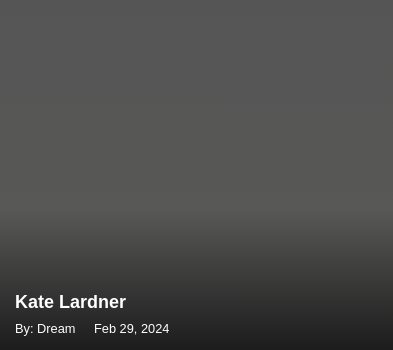Provide a single word or phrase to answer the given question: 
Who is credited with creating the image?

Dream